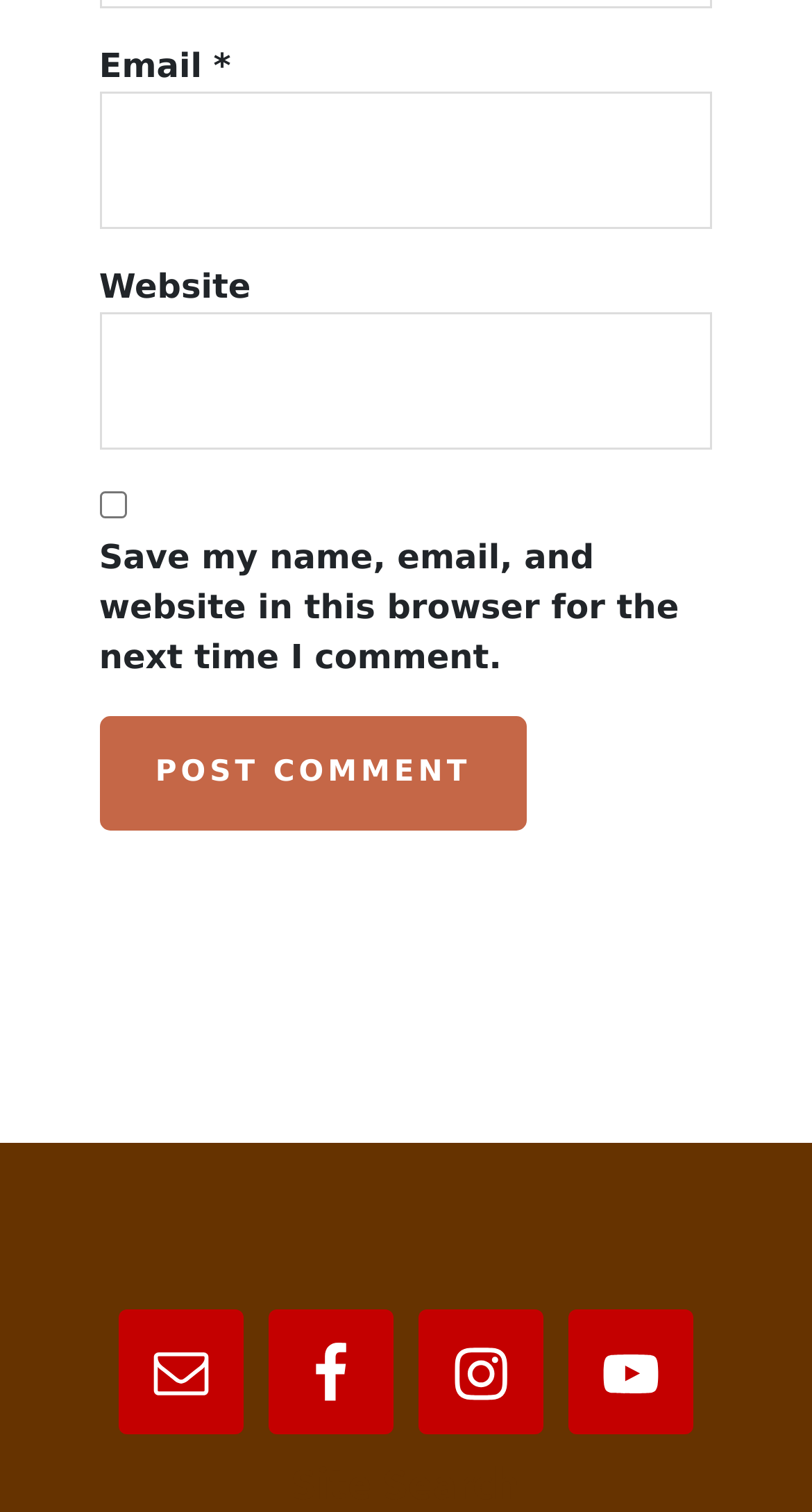What is the text on the button?
Answer the question using a single word or phrase, according to the image.

Post Comment